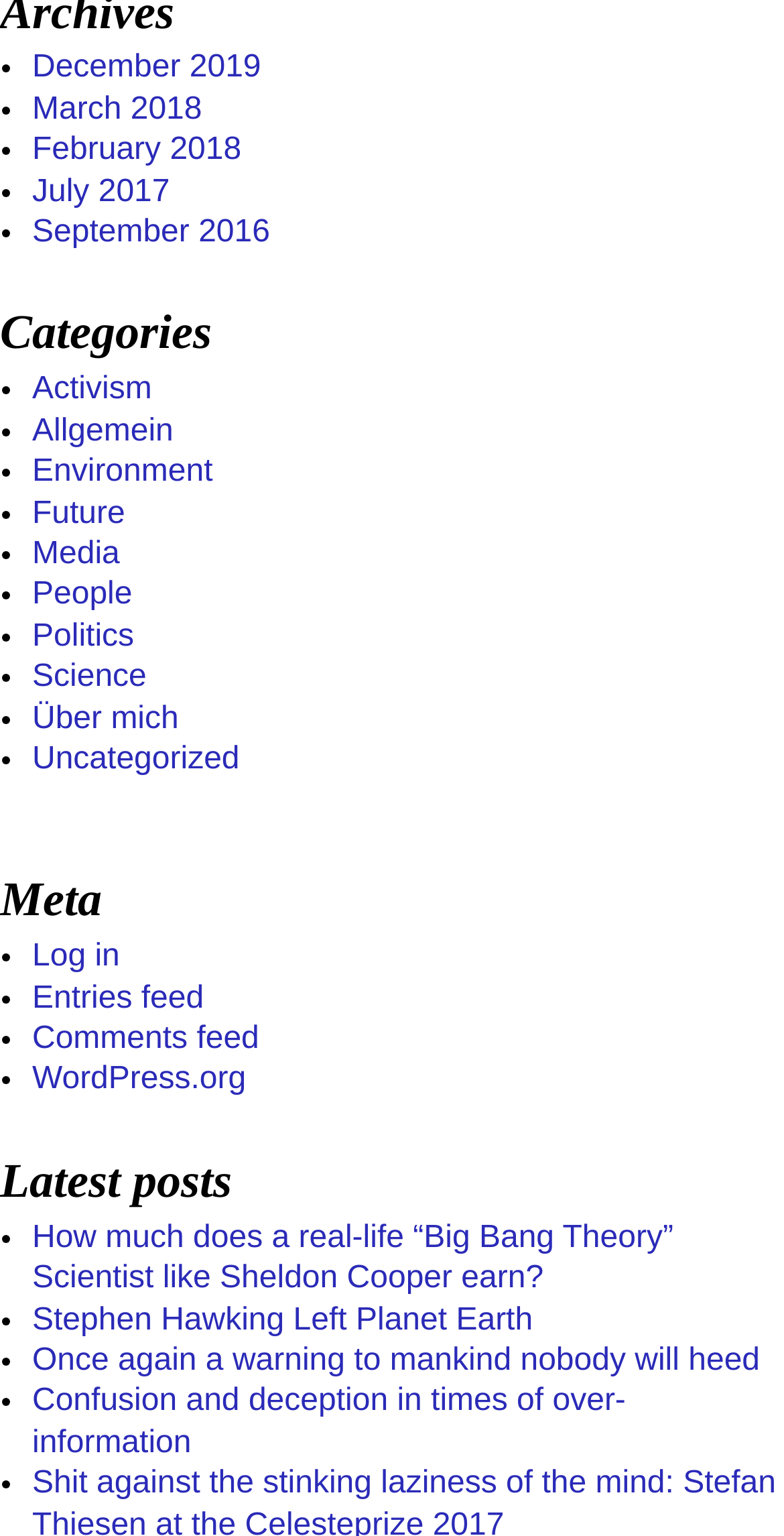How many latest posts are listed?
Answer the question with a detailed explanation, including all necessary information.

I counted the number of links under the 'Latest posts' heading, and there are 5 links, each representing a latest post.